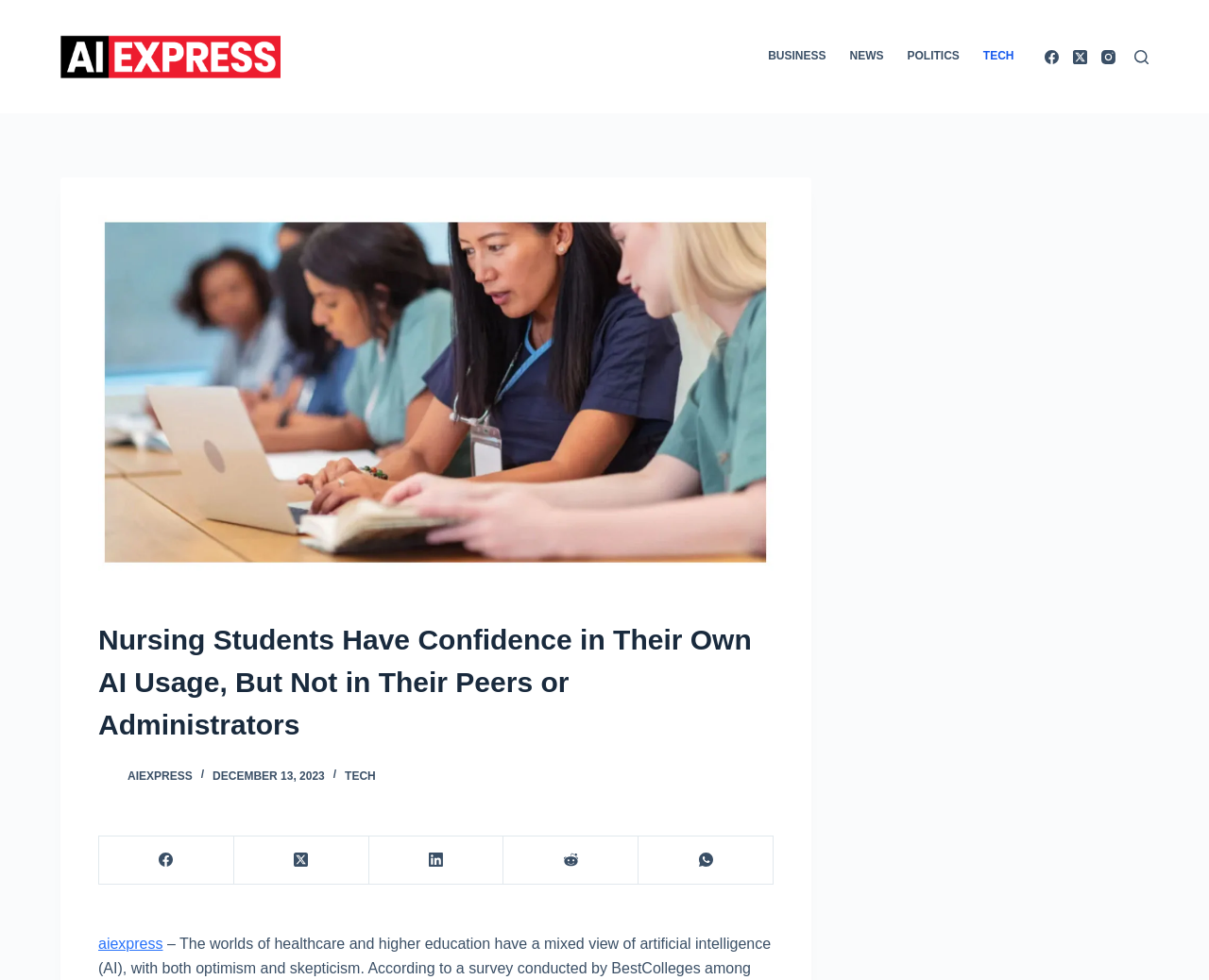Find the bounding box of the element with the following description: "Tips & Tricks". The coordinates must be four float numbers between 0 and 1, formatted as [left, top, right, bottom].

None